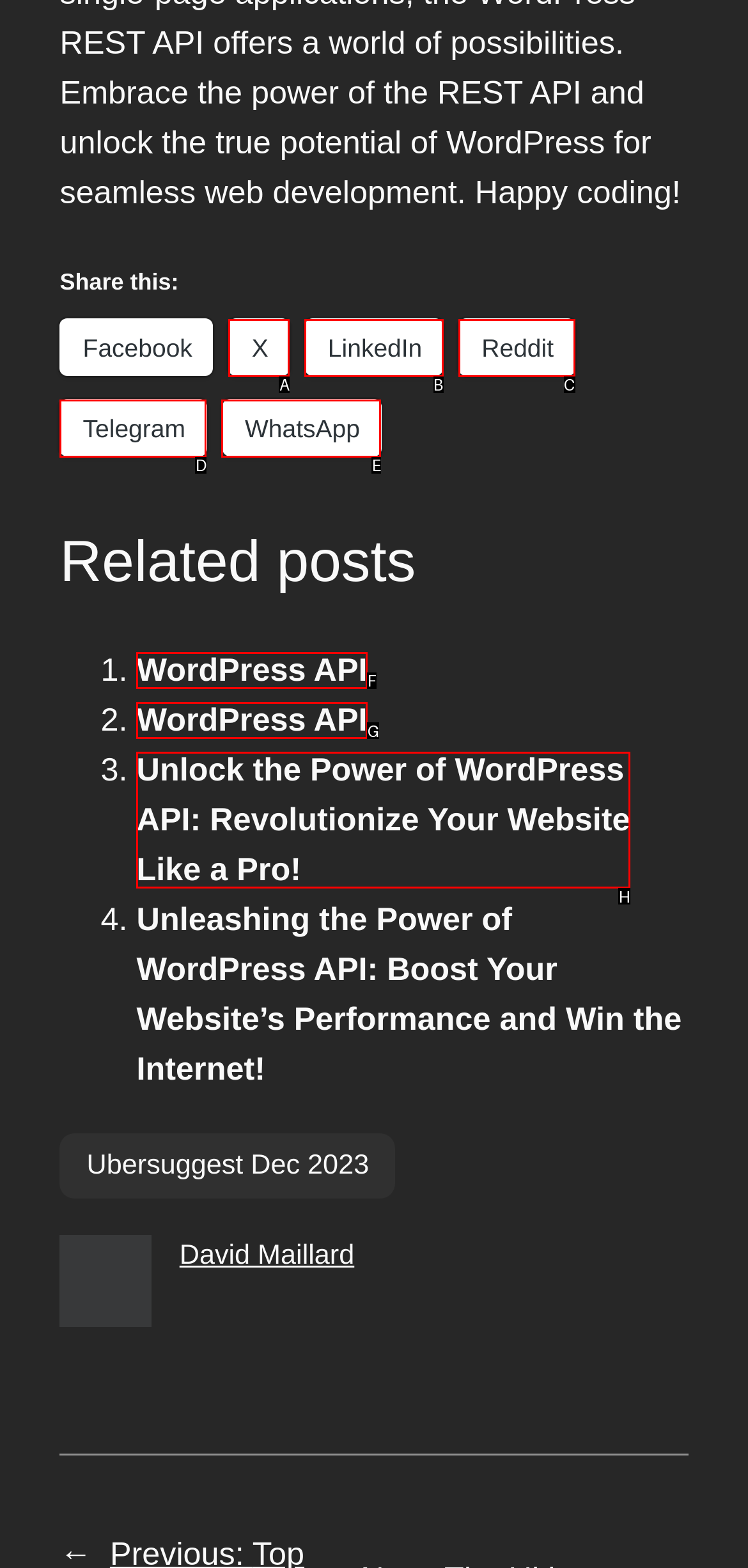Determine which option matches the element description: WordPress API
Answer using the letter of the correct option.

G